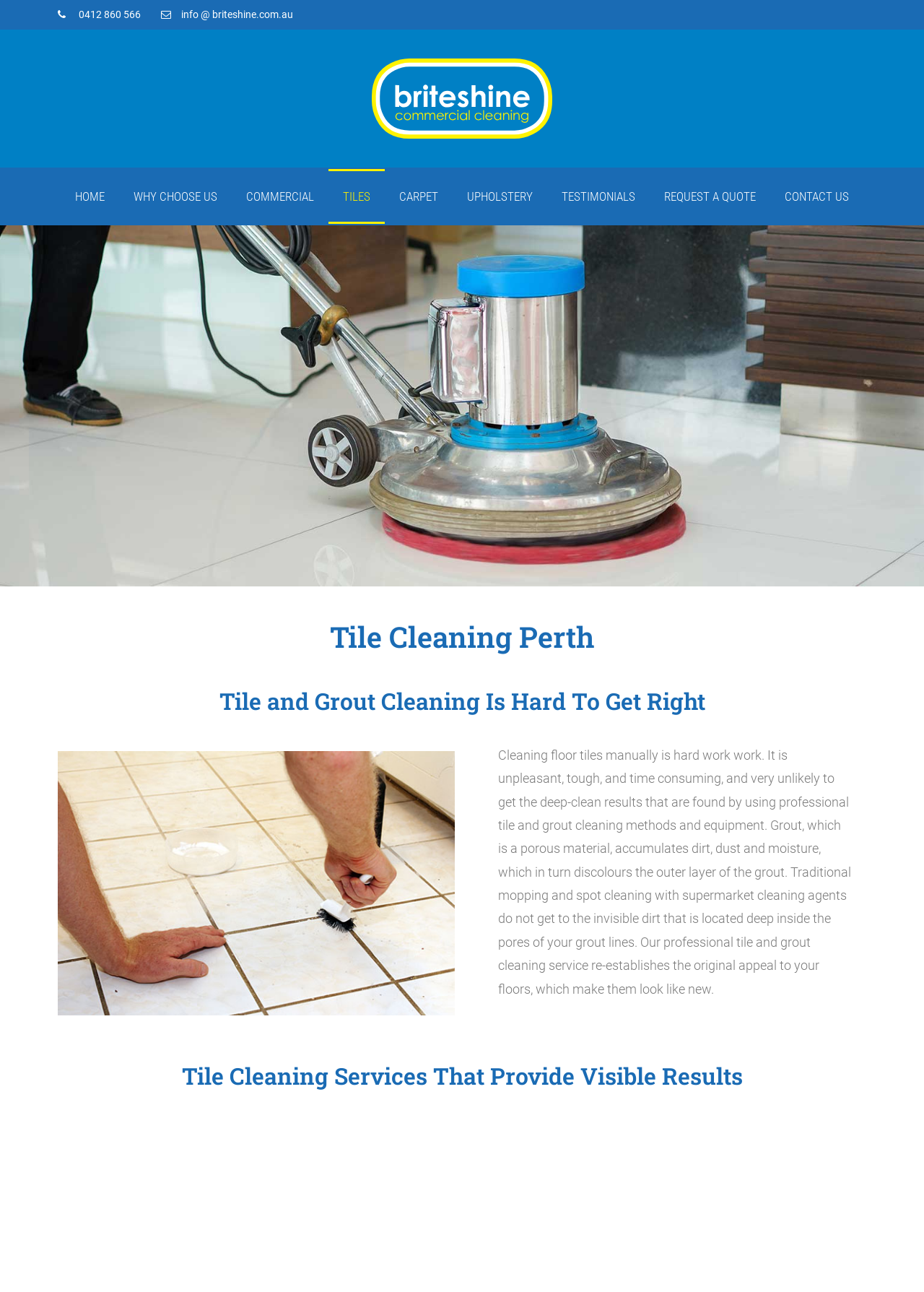Please respond in a single word or phrase: 
What is the topic of the image on the webpage?

Tile and grout cleaning